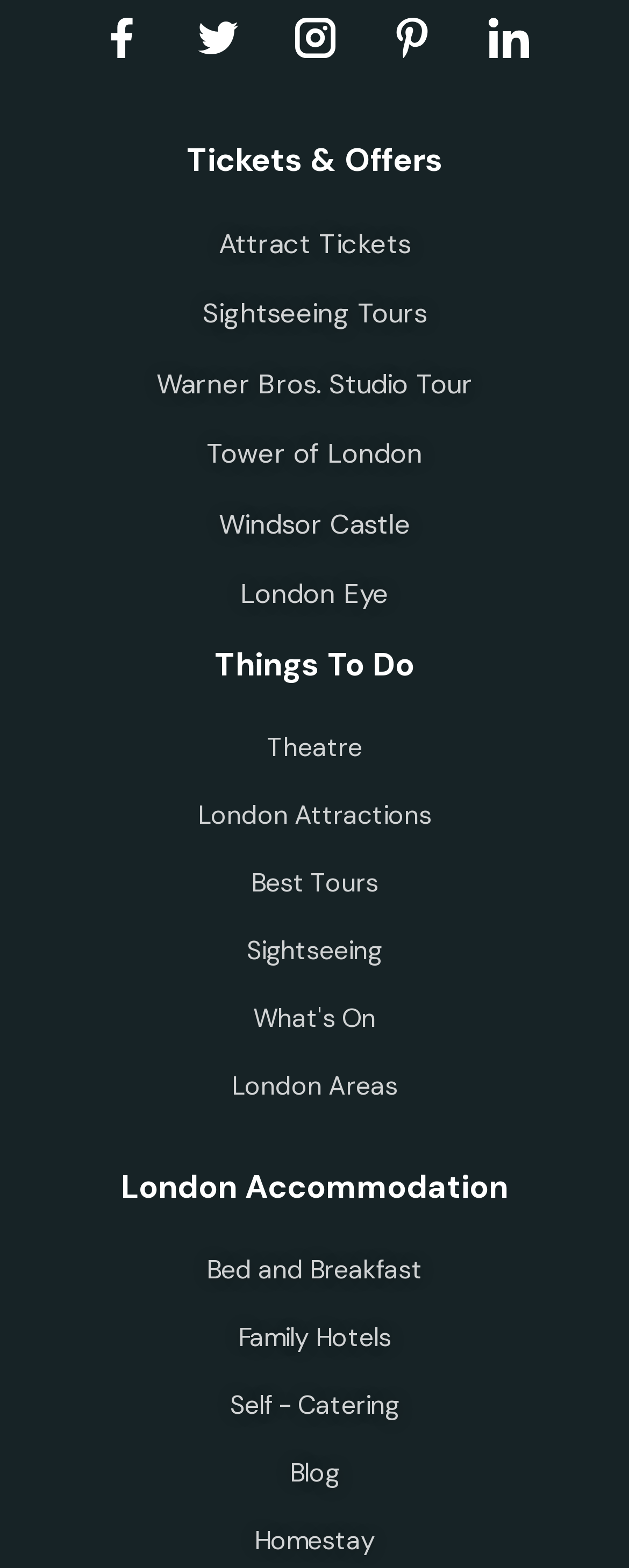Respond concisely with one word or phrase to the following query:
What is the last link under 'London Accommodation'?

Homestay